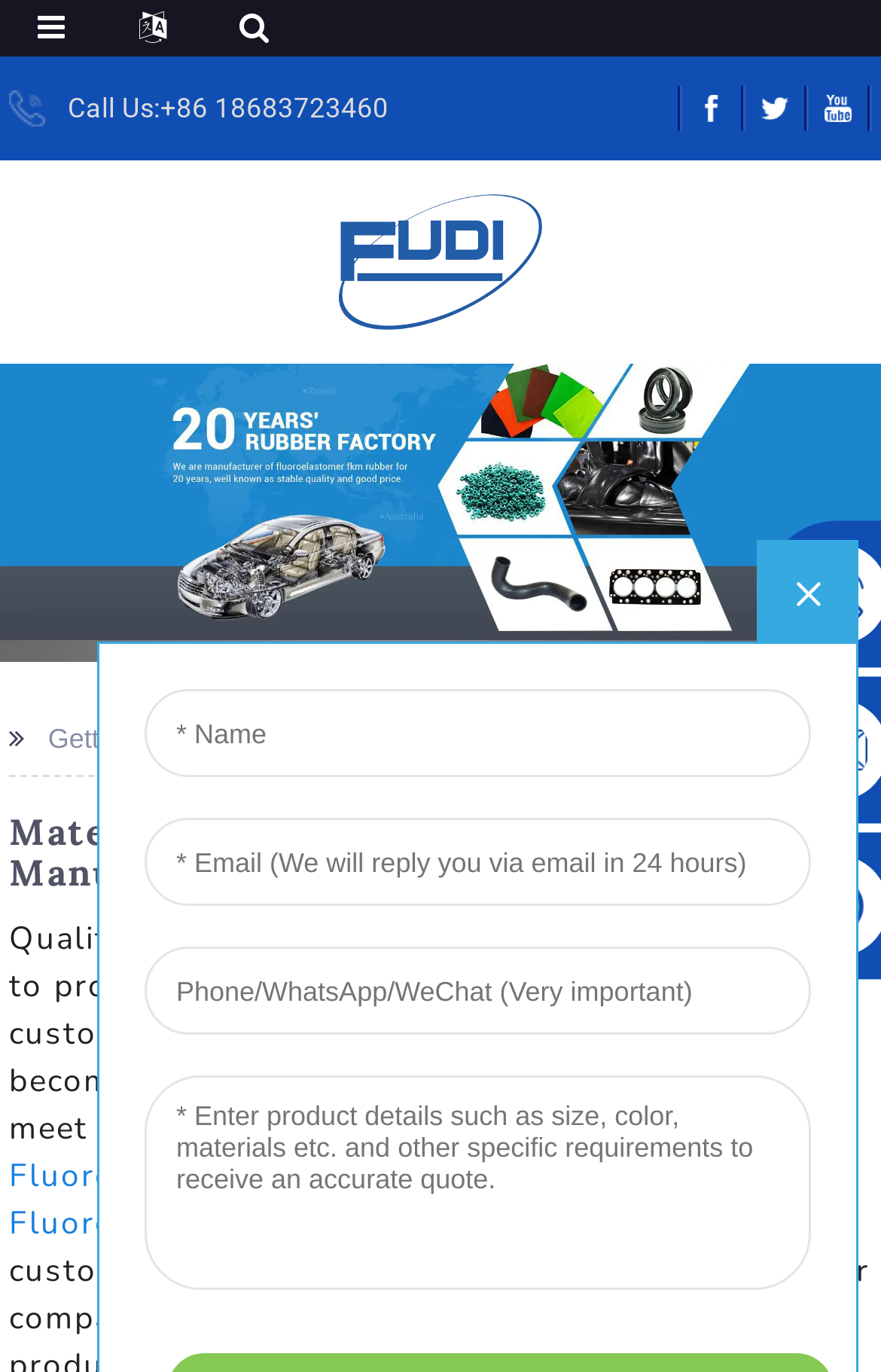Summarize the webpage comprehensively, mentioning all visible components.

The webpage is about Material Kalrez manufacturers, suppliers, and factories from China. At the top right corner, there are three social media links, each accompanied by a small icon. Below these links, there is a call-to-action button "Call Us:+86 18683723460" at the top left corner. 

To the right of the call-to-action button, there is a logo figure with an image inside. Below the logo, there is a banner image that spans the entire width of the page. 

The main content of the webpage starts with a heading "Material Kalrez - Factory, Suppliers, Manufacturers From China" at the top center of the page. Below the heading, there are two columns of text. The left column has a title "Getting started" and the right column has a title "Material Kalrez". 

Below these columns, there is a paragraph of text that describes the company's guideline and mission. The text is quite long and spans almost the entire width of the page. 

Underneath the paragraph, there are four links: "Fluoroelastomer Rubber", "Fkm Fda Approved", "Fluorosilicone Data Sheet", and "Seal Fkm". These links are arranged in two rows, with the first and third links on the top row and the second and fourth links on the bottom row.